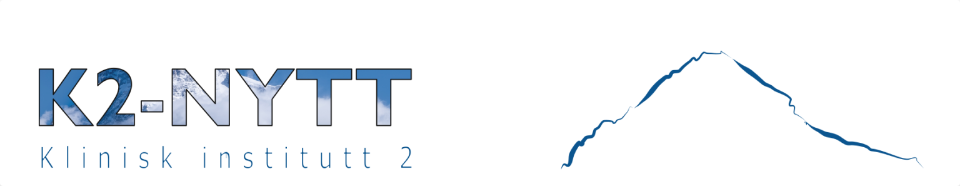Use a single word or phrase to answer this question: 
What is the academic identity of the institute?

Klinisk institutt 2